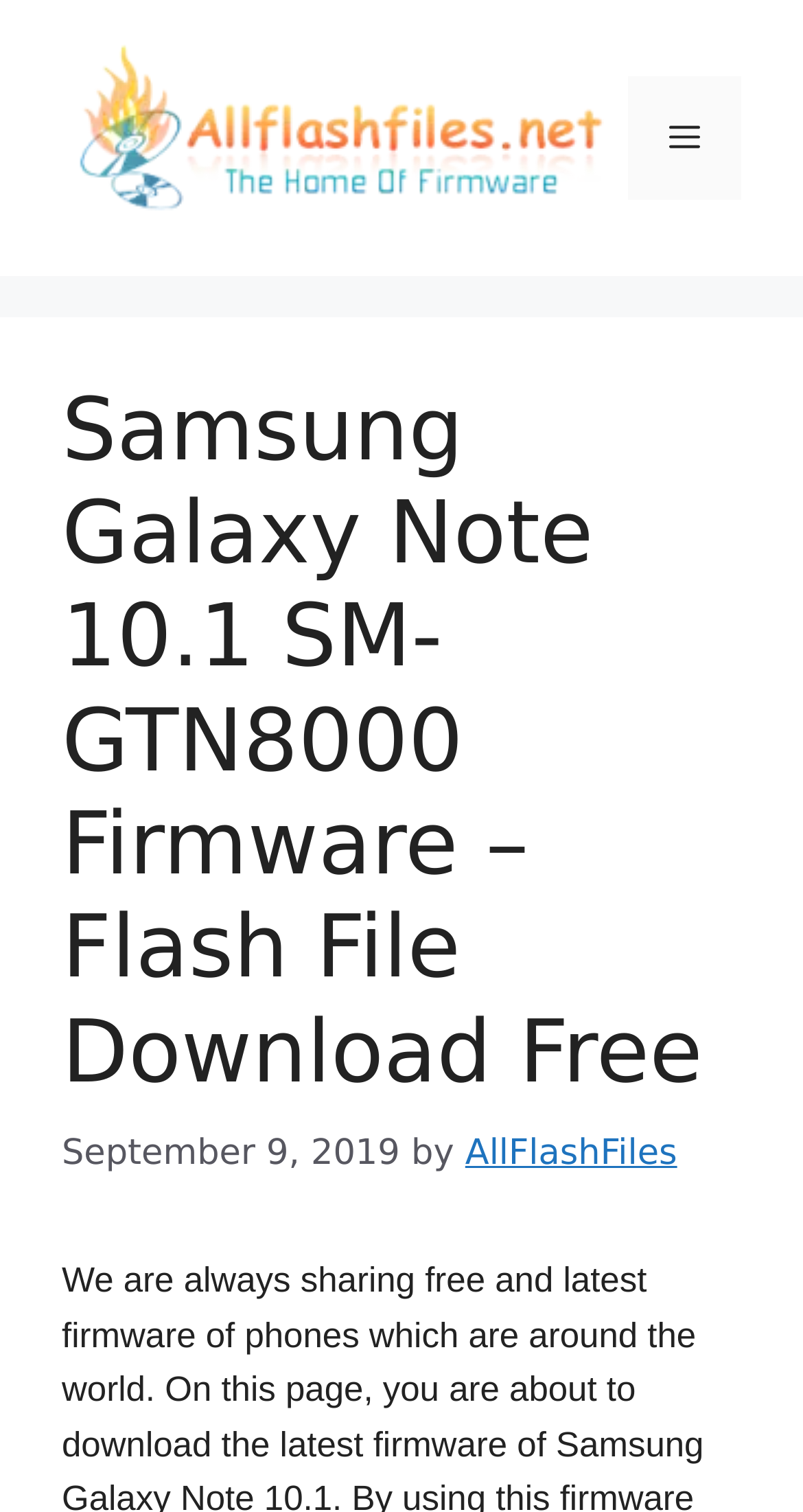Identify the bounding box coordinates of the HTML element based on this description: "AllFlashFiles".

[0.579, 0.749, 0.843, 0.776]